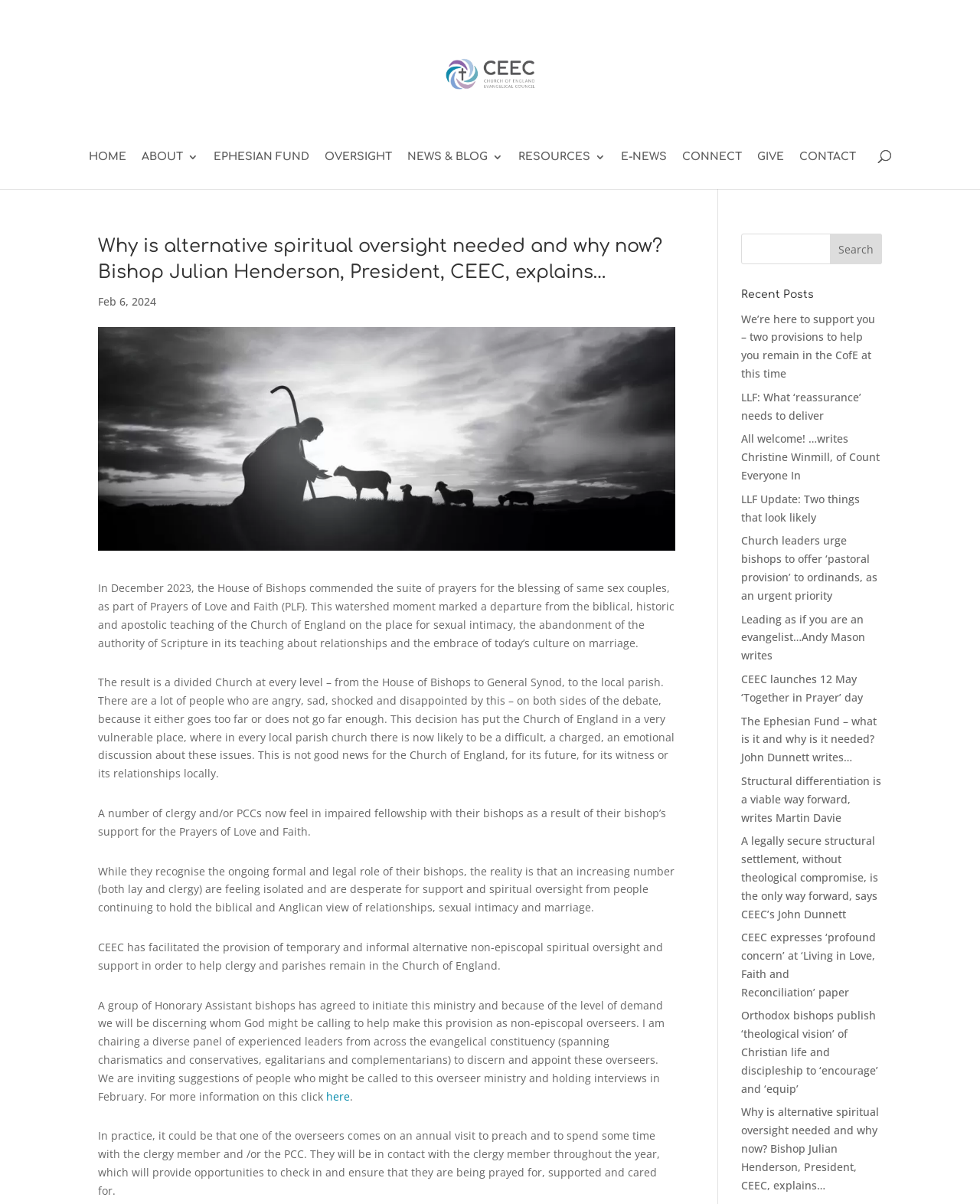Specify the bounding box coordinates of the element's region that should be clicked to achieve the following instruction: "Click on the 'here' link to learn more about alternative spiritual oversight". The bounding box coordinates consist of four float numbers between 0 and 1, in the format [left, top, right, bottom].

[0.333, 0.904, 0.357, 0.916]